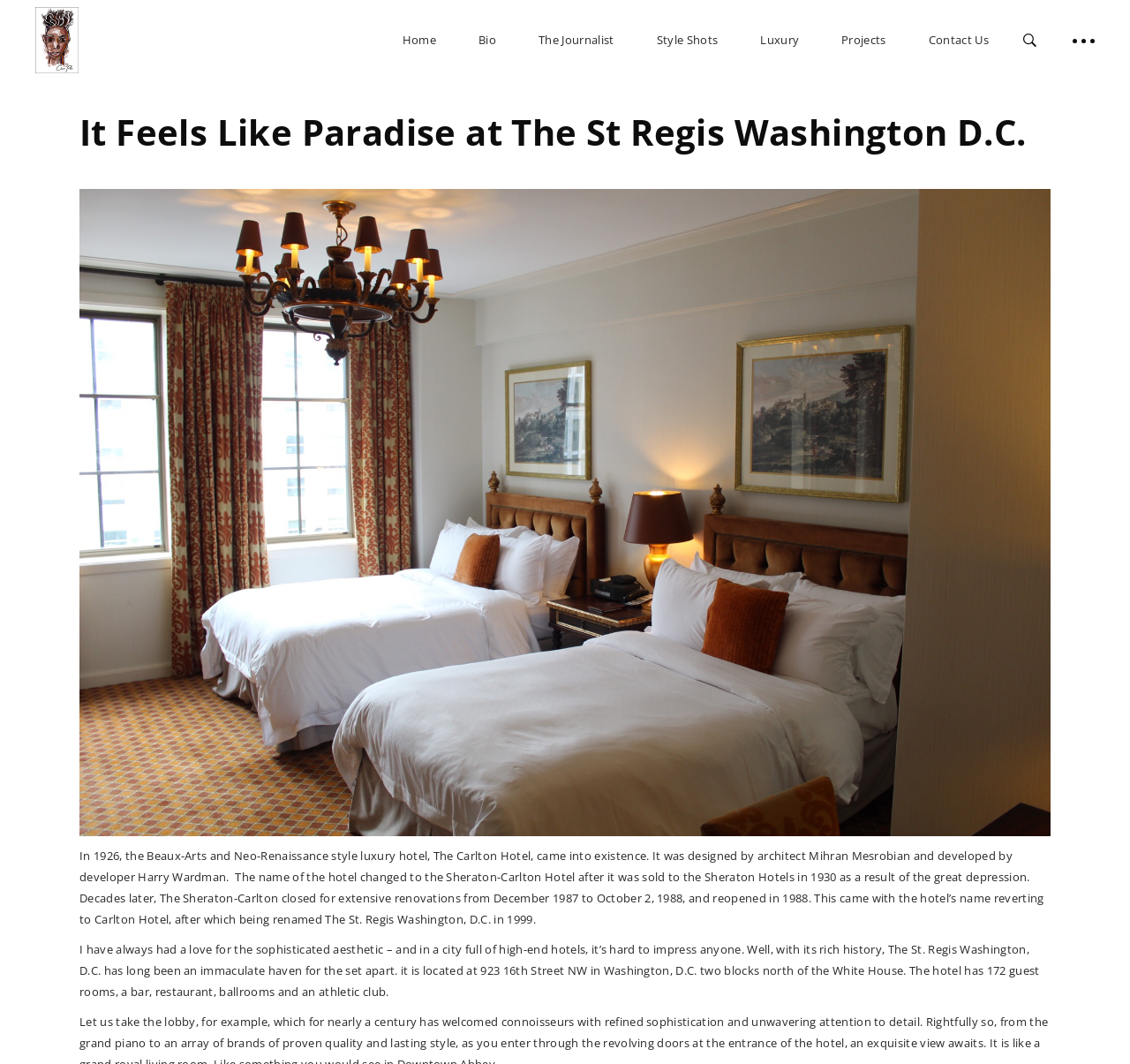What is the name of the hotel after it was renamed in 1999?
Please give a well-detailed answer to the question.

According to the webpage content, the hotel was renamed to 'The St. Regis Washington, D.C.' in 1999, after it was previously known as the Sheraton-Carlton Hotel.